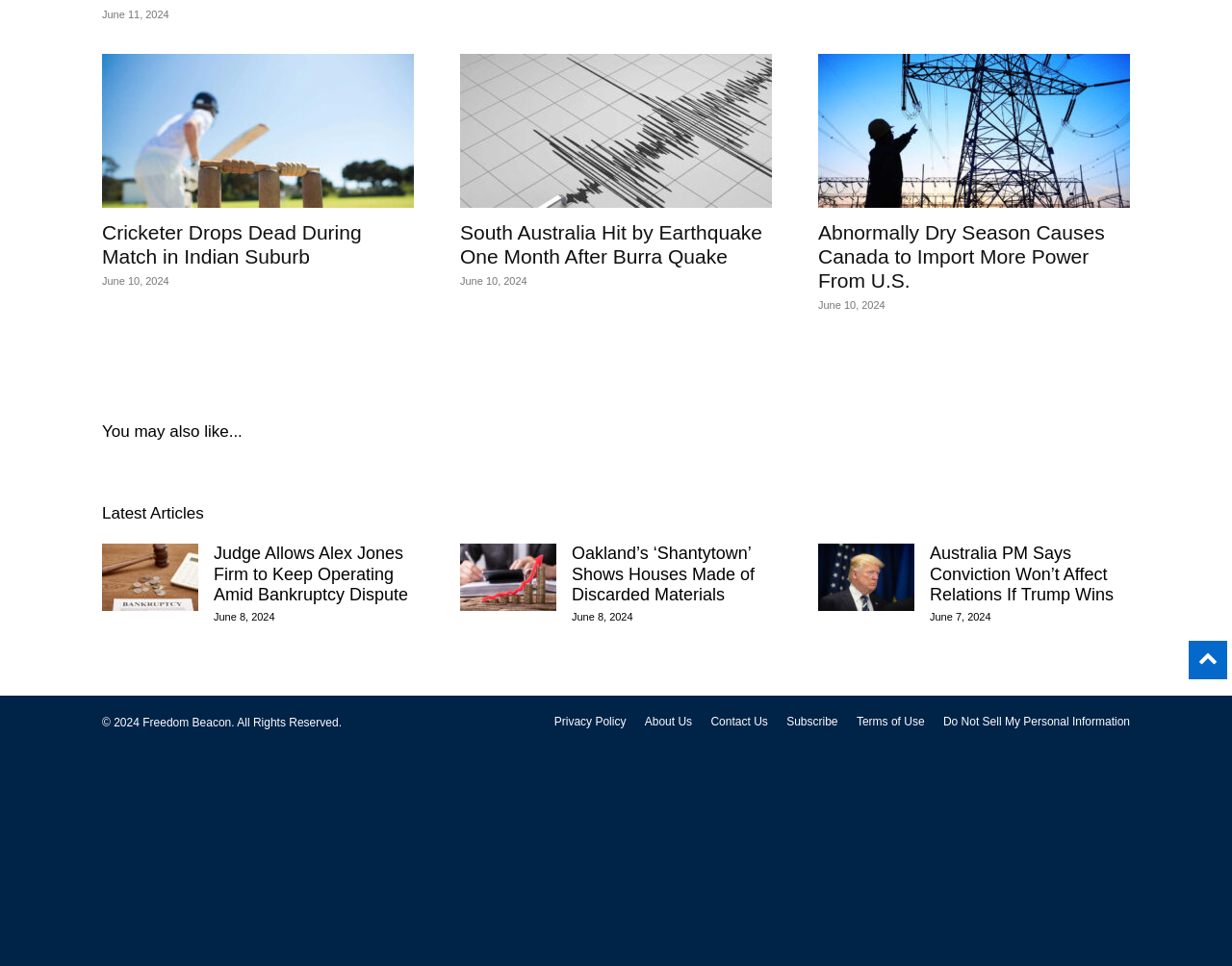Find the bounding box of the UI element described as follows: "Subscribe".

[0.638, 0.738, 0.68, 0.756]